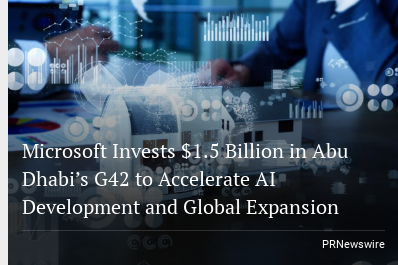What is the source of the announcement?
Refer to the image and give a detailed answer to the question.

The source of the announcement is mentioned in the caption, which states 'This announcement, sourced from PRNewswire, represents an important milestone in the tech industry...'